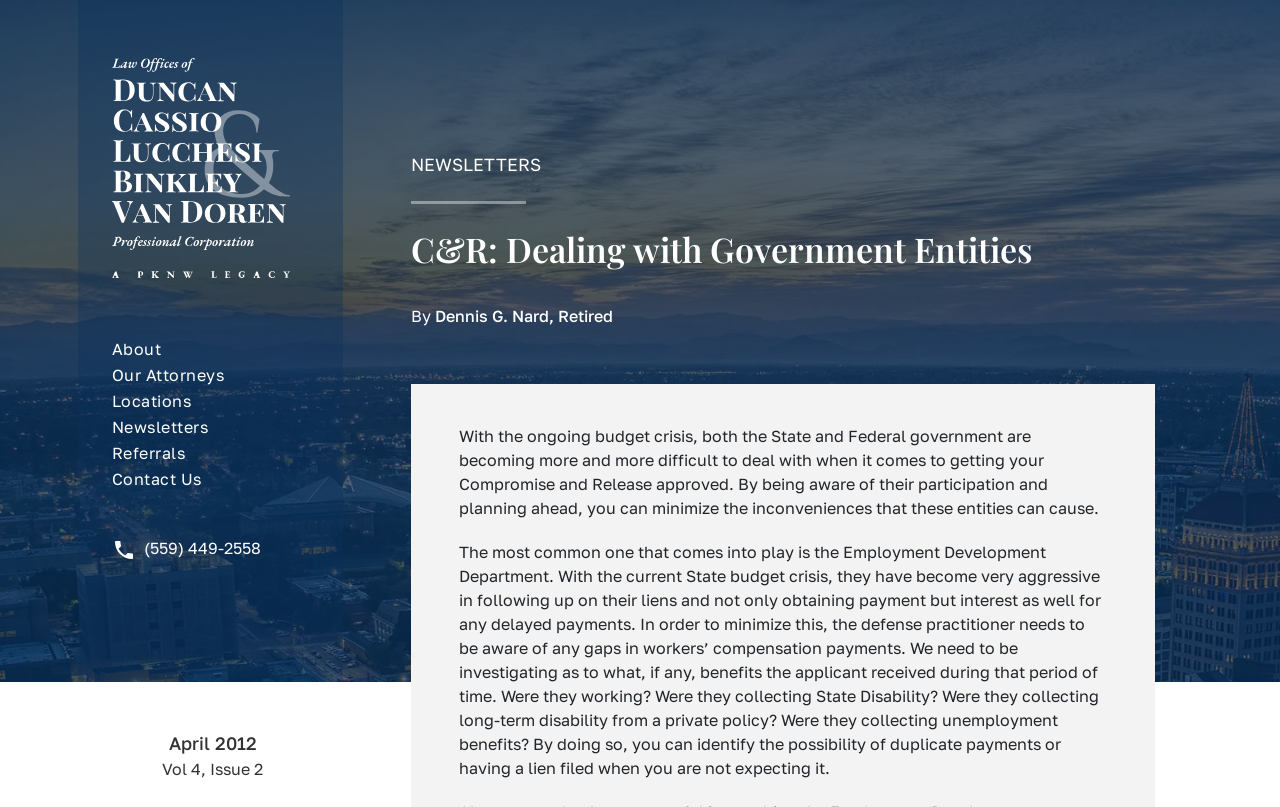Create a full and detailed caption for the entire webpage.

This webpage appears to be a newsletter or article from the Law Offices of Duncan, Cassio, Lucchesi, Binkley & Van Doren - Professional Corporation. At the top, there is a heading with the law firm's name, accompanied by a link and an image. Below this, there are several links to different sections of the website, including "About", "Our Attorneys", "Locations", "Newsletters", "Referrals", and "Contact Us". 

To the right of these links, there is a phone number with a small image next to it. Below this, there are two headings, "NEWSLETTERS" and "C&R: Dealing with Government Entities", which seem to be the title of the article. 

The article itself is divided into two paragraphs. The first paragraph discusses the challenges of dealing with government entities, particularly the State and Federal government, in getting Compromise and Release approved. It advises being aware of their participation and planning ahead to minimize inconveniences. 

The second paragraph focuses on the Employment Development Department, which has become aggressive in following up on liens and obtaining payment with interest. It suggests that defense practitioners need to investigate any gaps in workers' compensation payments to minimize the risk of duplicate payments or unexpected liens. 

At the bottom of the page, there is a footer with the date "April 2012" and the issue number "Vol 4, Issue 2".